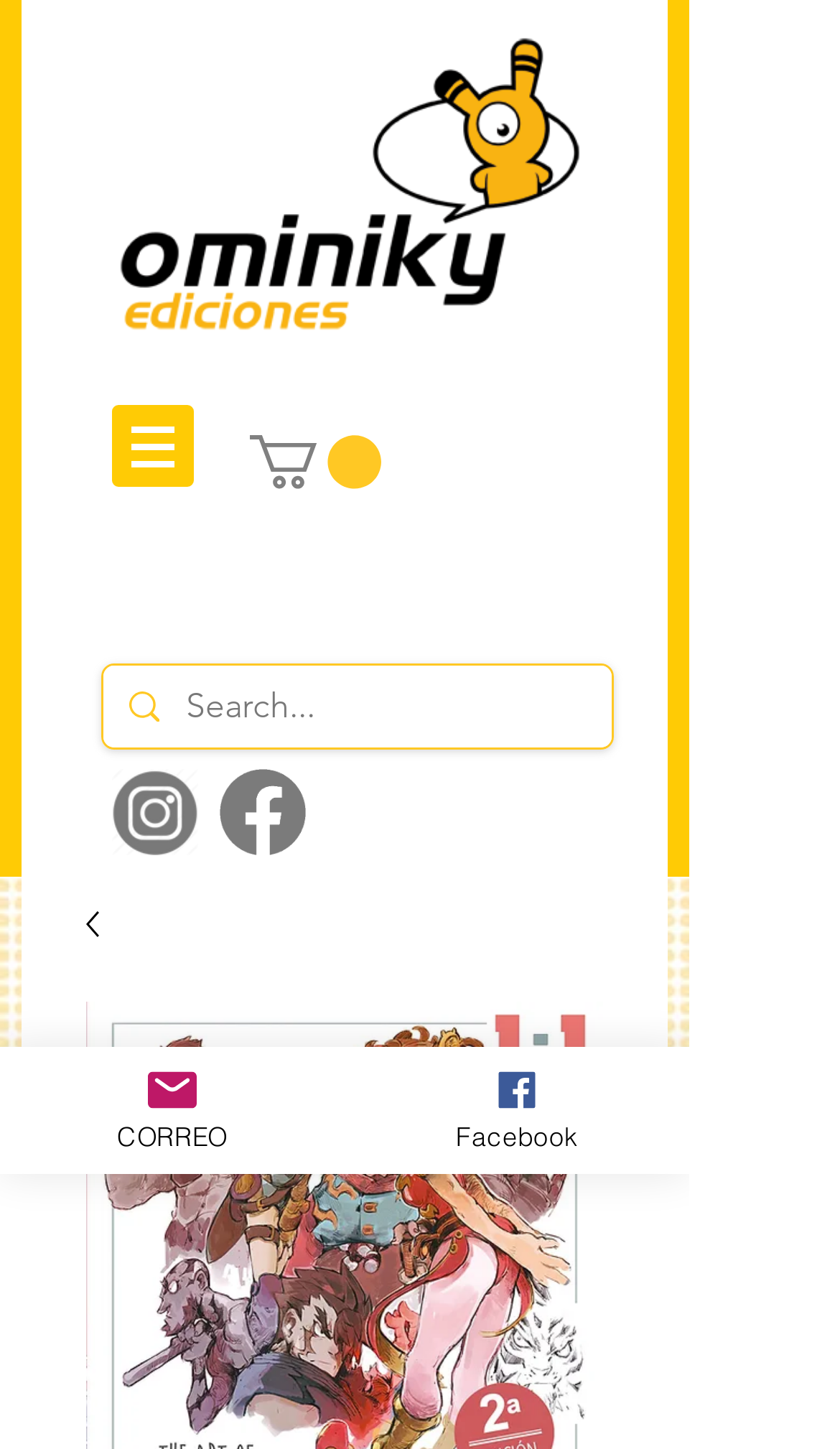What is the layout of the webpage?
From the image, respond using a single word or phrase.

Header and body